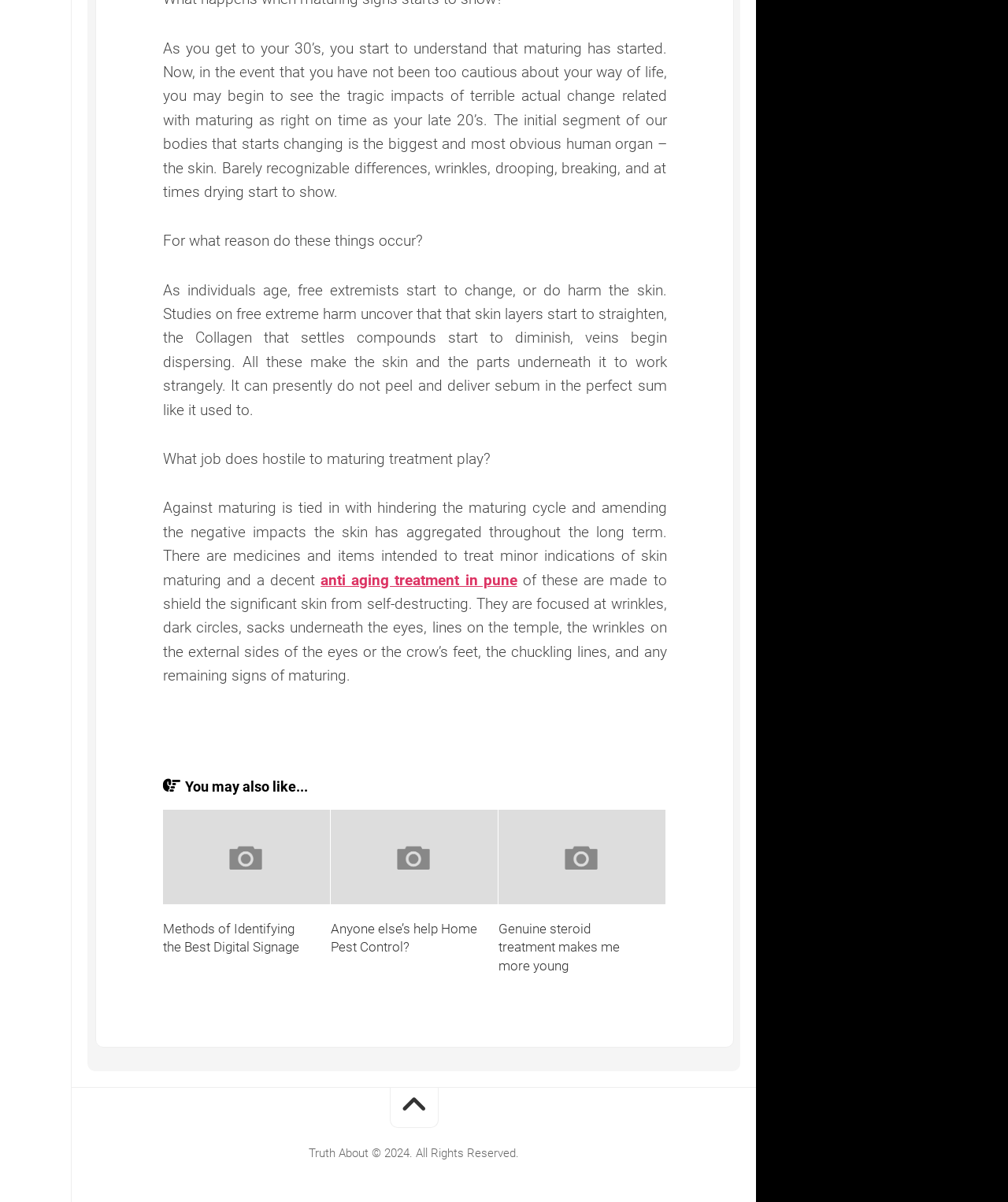Using the elements shown in the image, answer the question comprehensively: What is mentioned as the first part of the body to show signs of aging?

The webpage states that the skin is the largest and most visible human organ that starts to change with aging, and that barely recognizable differences, wrinkles, drooping, breaking, and drying start to show as early as the late 20's.